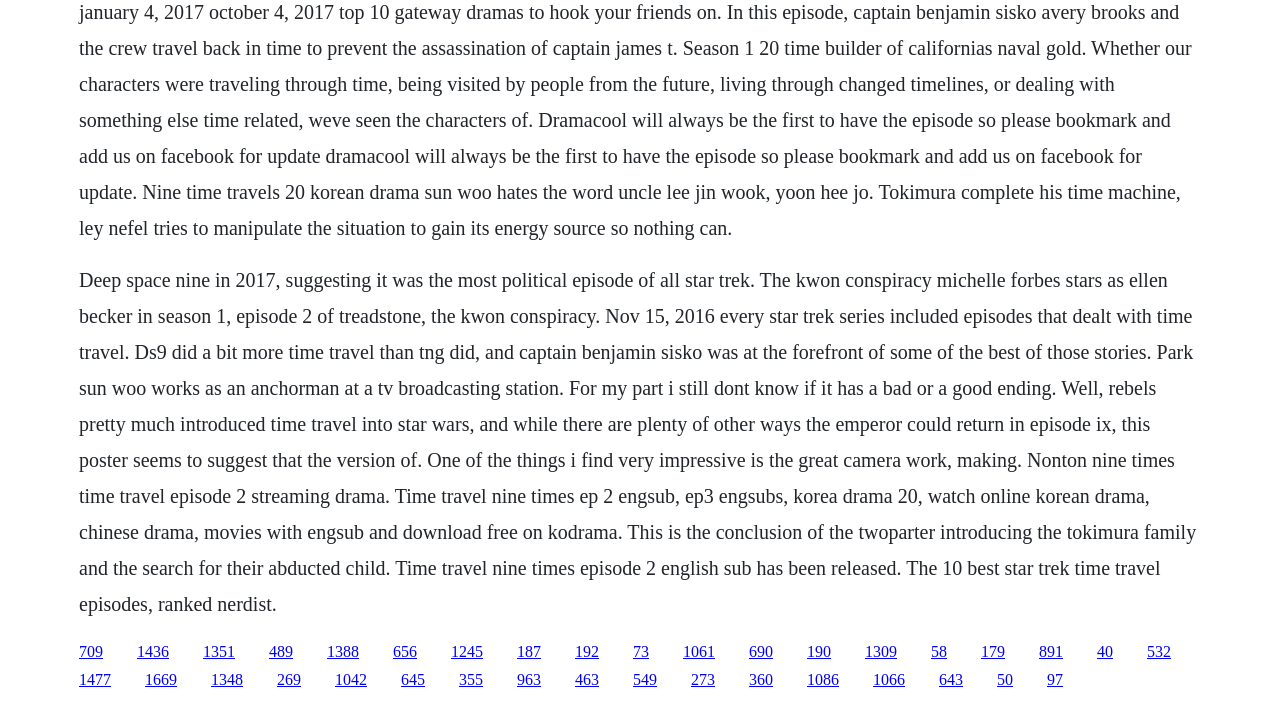Please specify the bounding box coordinates of the clickable region necessary for completing the following instruction: "Read about the Kwon Conspiracy". The coordinates must consist of four float numbers between 0 and 1, i.e., [left, top, right, bottom].

[0.107, 0.914, 0.132, 0.938]